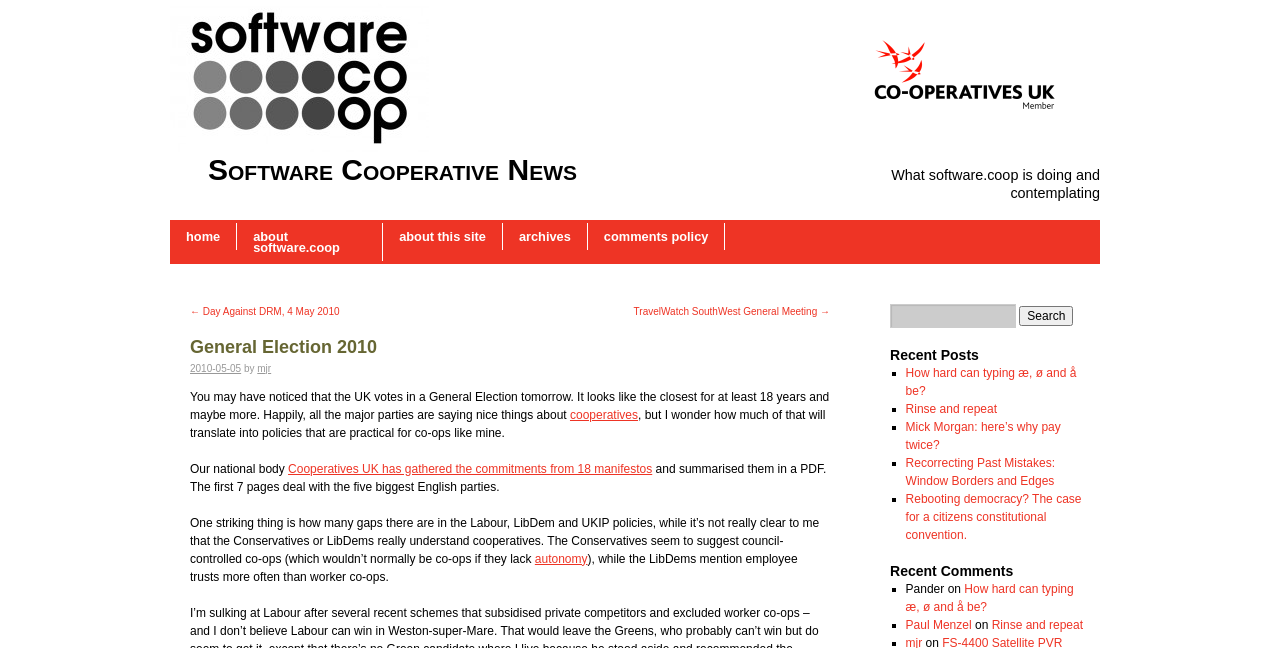Identify the bounding box coordinates for the UI element described as: "Rinse and repeat".

[0.707, 0.621, 0.779, 0.643]